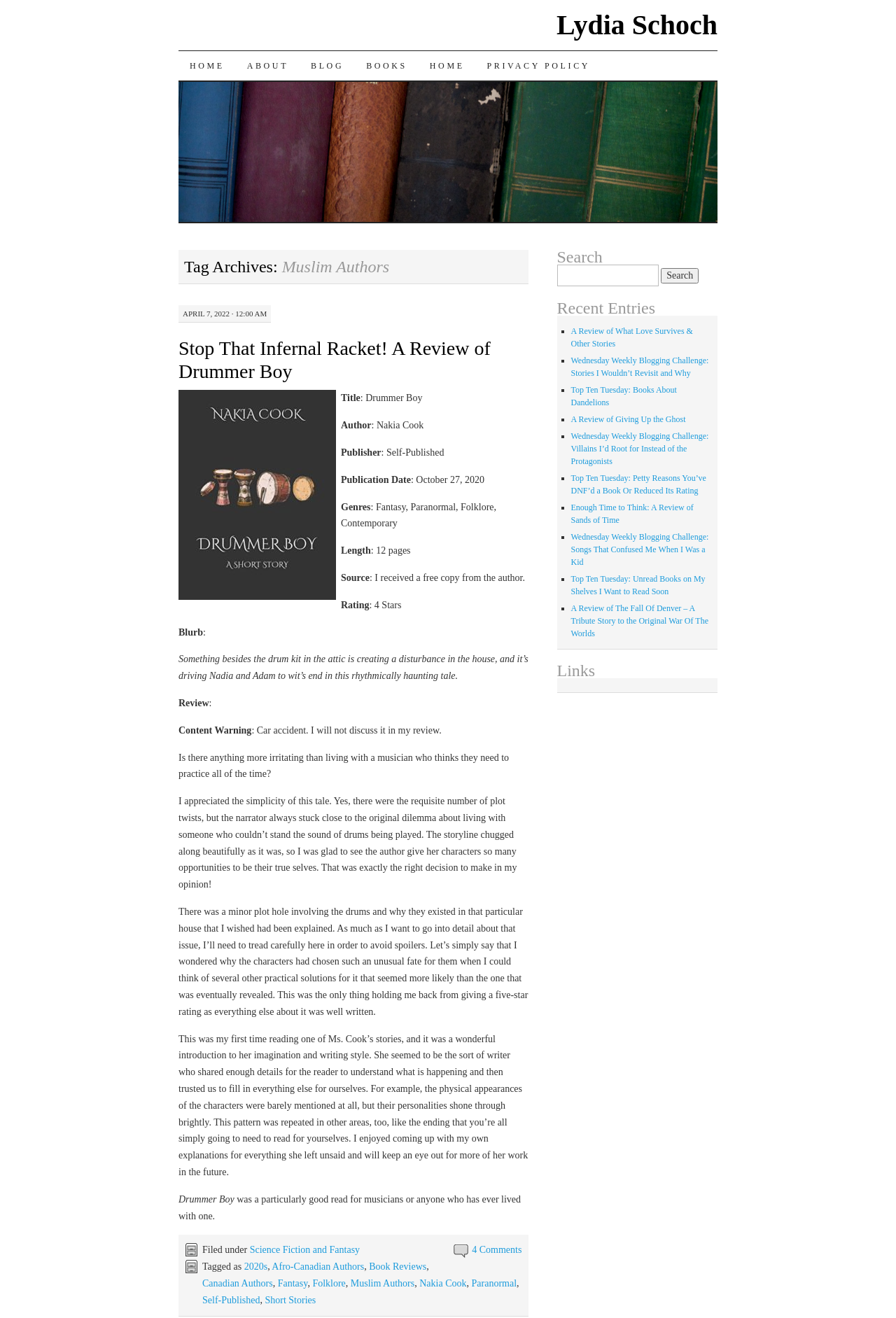Locate the bounding box coordinates of the element that should be clicked to fulfill the instruction: "Search for a book".

[0.621, 0.201, 0.801, 0.217]